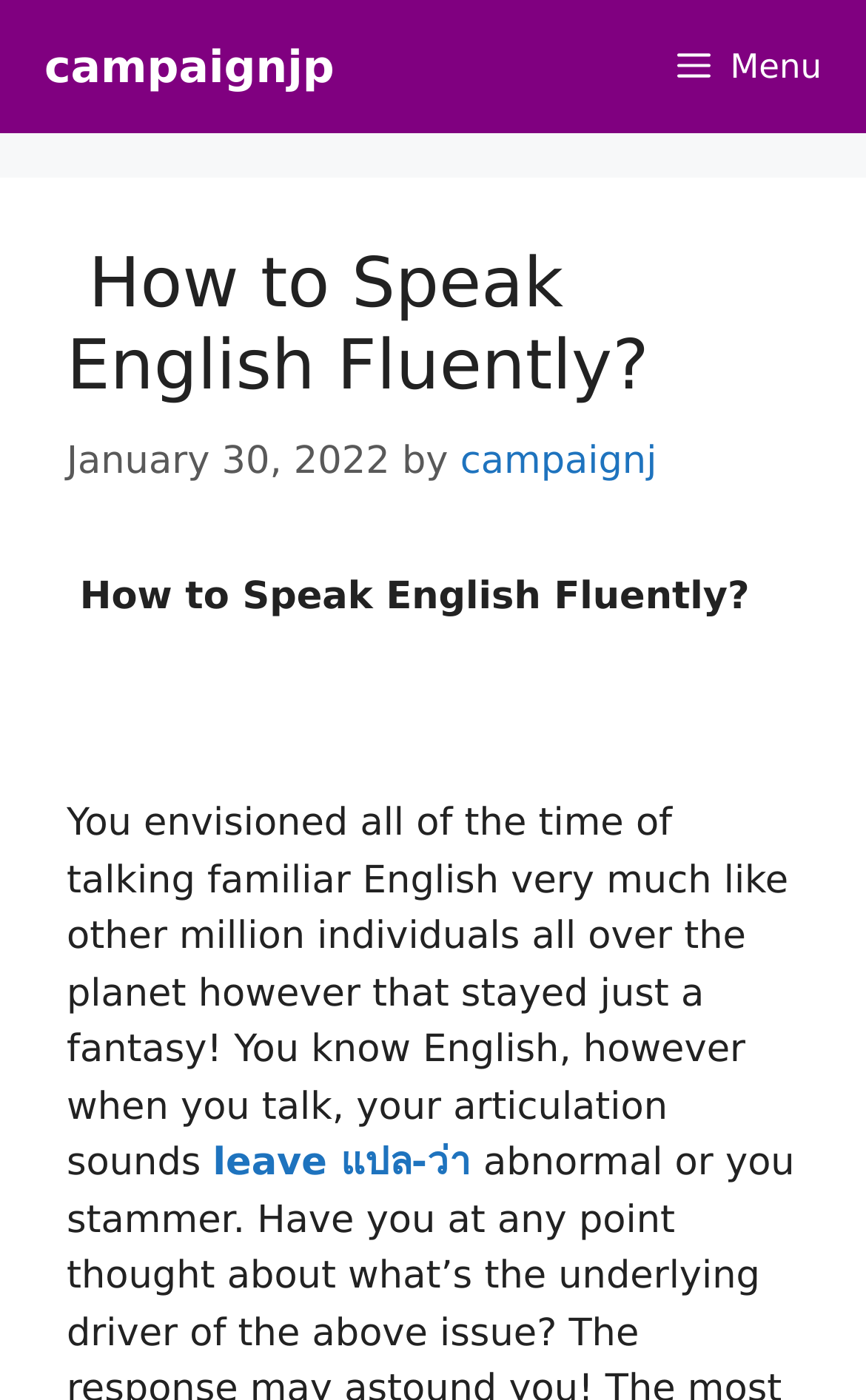What is the date of the article?
Using the image as a reference, give a one-word or short phrase answer.

January 30, 2022